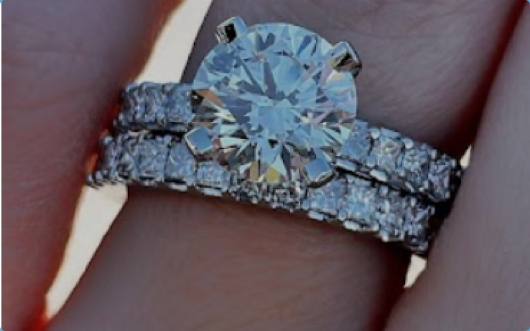Generate a descriptive account of all visible items and actions in the image.

This striking image showcases a beautifully crafted engagement ring set, featuring a dazzling round-cut diamond centerpiece. The main stone is elegantly perched, accentuated by intricate details that highlight its brilliance. Surrounding the center stone, two delicate bands encrusted with smaller, shimmering diamonds add to the overall luxury of the piece. The ring is displayed on a finger, suggesting a sense of intimacy and significance, often associated with love and commitment. This exquisite piece exemplifies the artistry of modern jewelry design, making it a perfect choice for those celebrating life's most cherished moments.